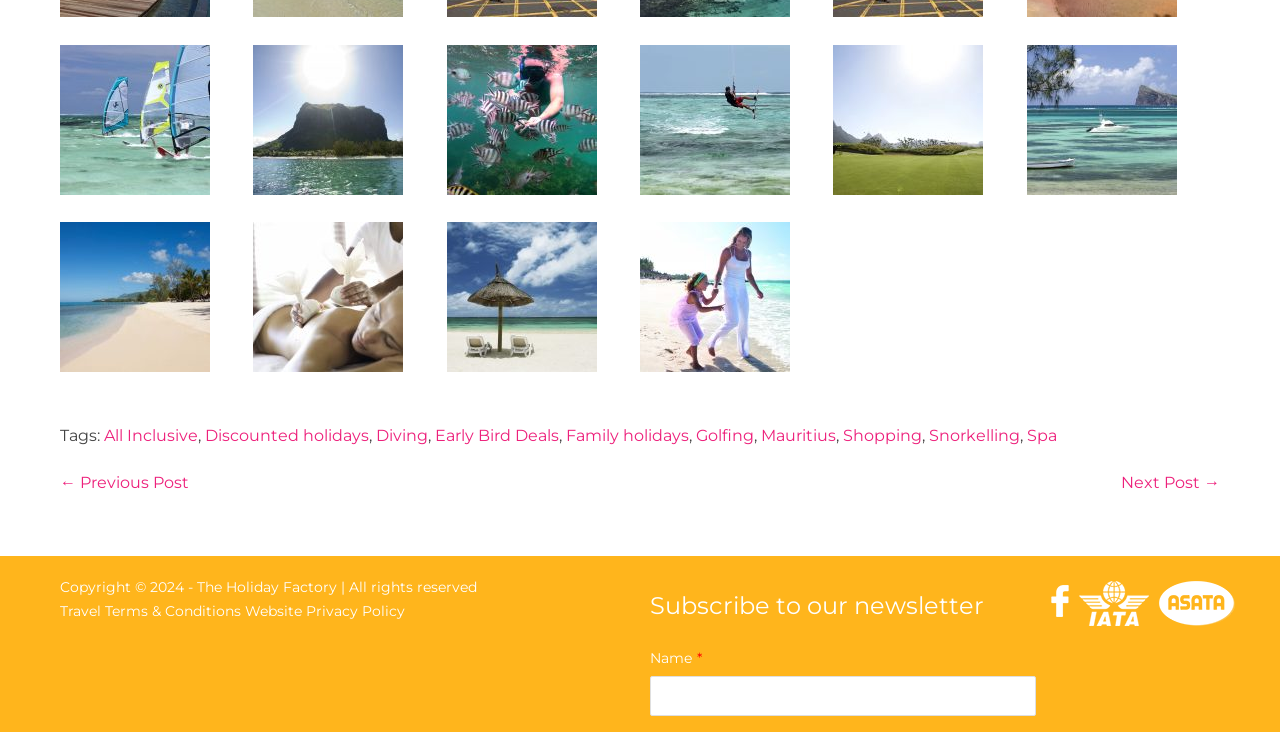Identify the bounding box coordinates of the clickable section necessary to follow the following instruction: "Visit the Facebook page". The coordinates should be presented as four float numbers from 0 to 1, i.e., [left, top, right, bottom].

[0.821, 0.81, 0.835, 0.834]